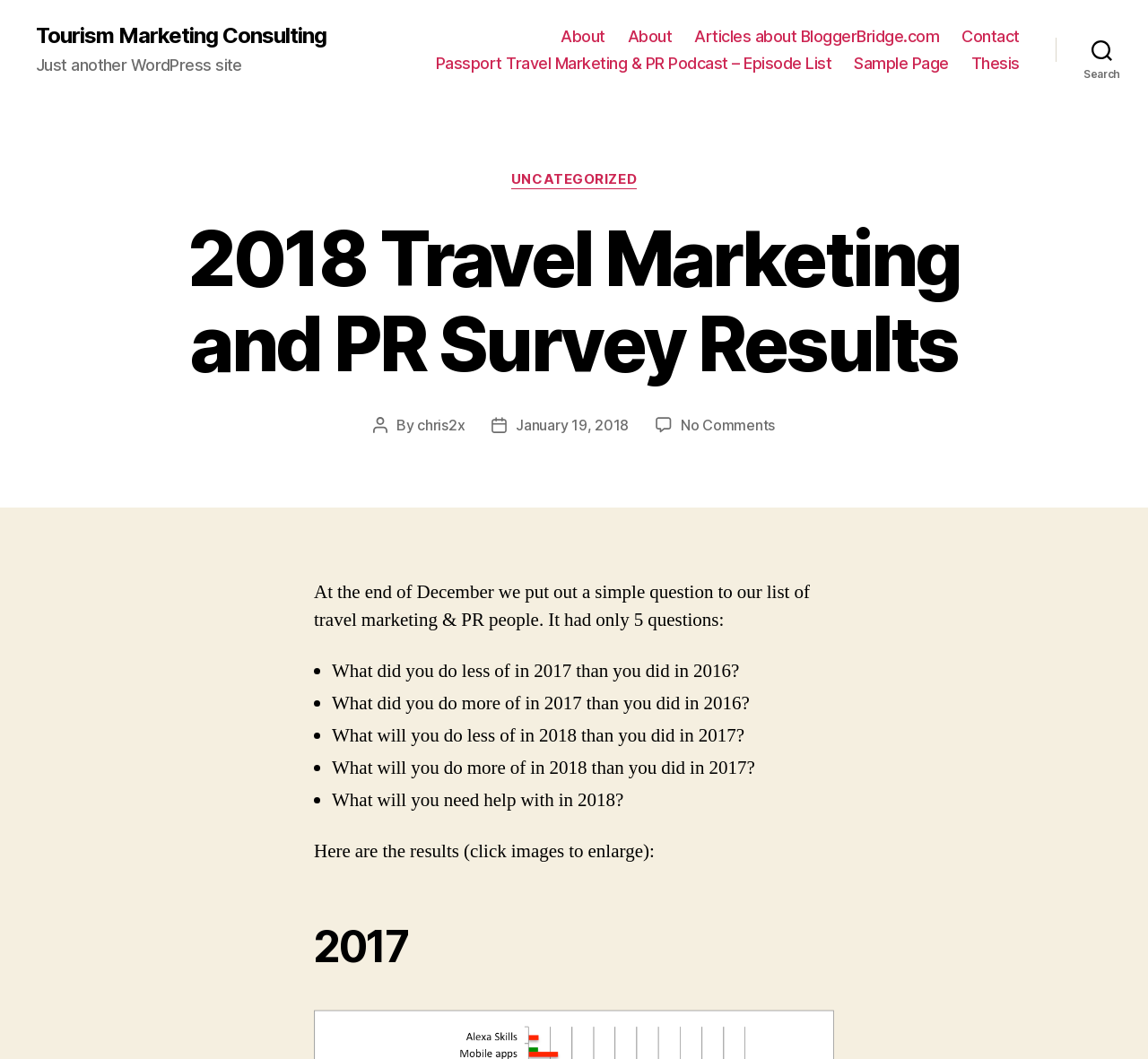Please identify the bounding box coordinates for the region that you need to click to follow this instruction: "Visit the 'Passport Travel Marketing & PR Podcast – Episode List' page".

[0.38, 0.05, 0.725, 0.069]